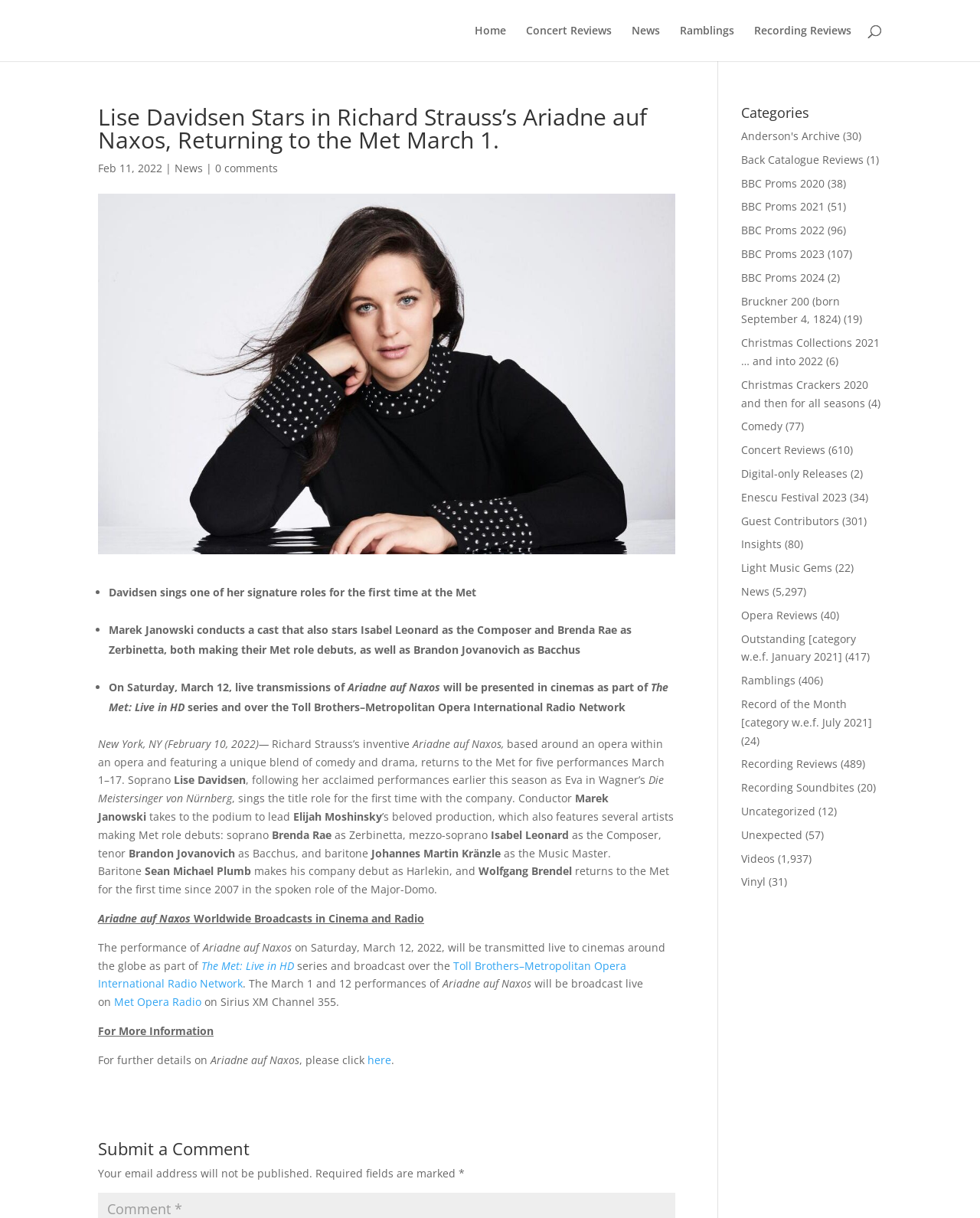Identify the webpage's primary heading and generate its text.

Lise Davidsen Stars in Richard Strauss’s Ariadne auf Naxos, Returning to the Met March 1.